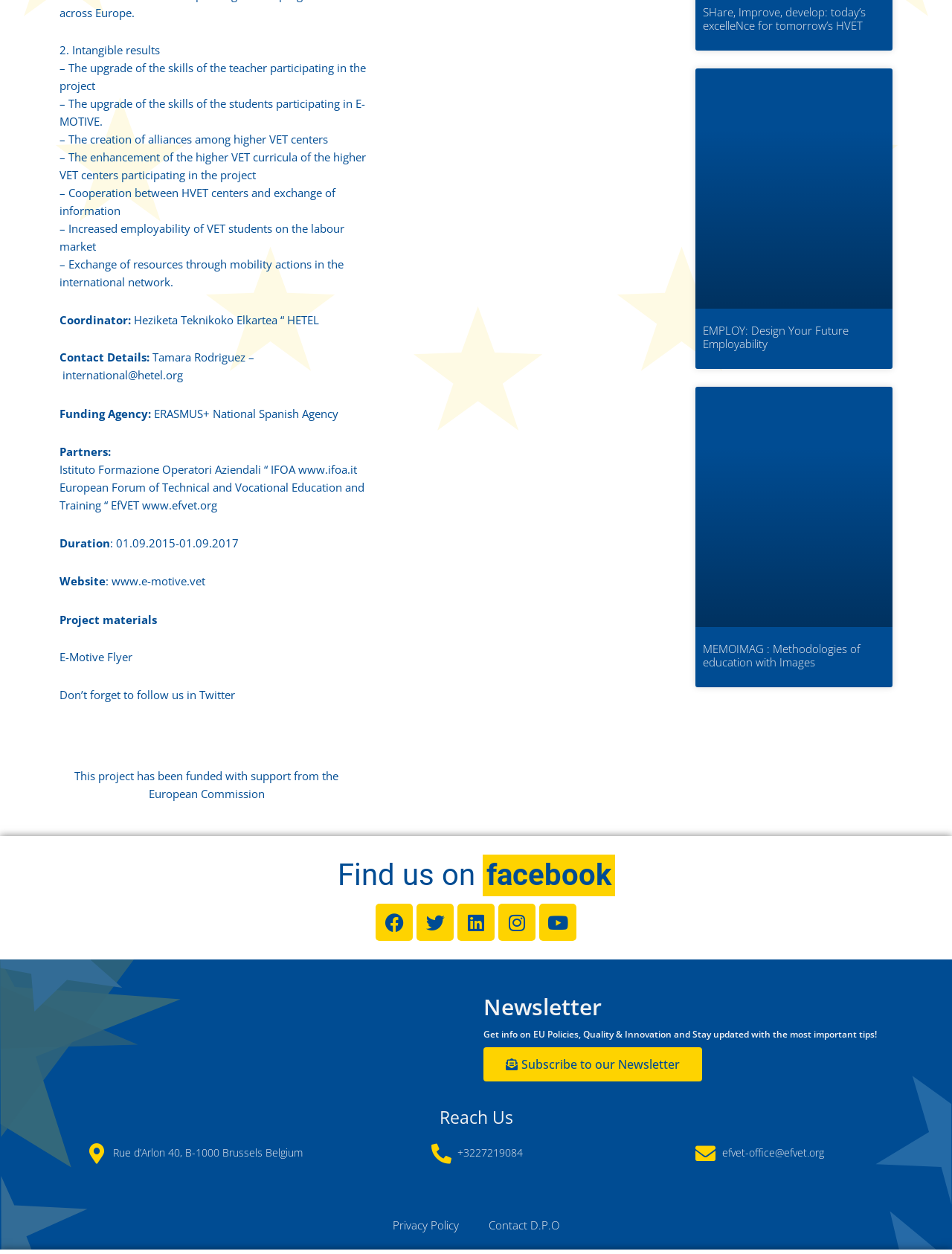Provide a short answer to the following question with just one word or phrase: What is the funding agency of the project?

ERASMUS+ National Spanish Agency